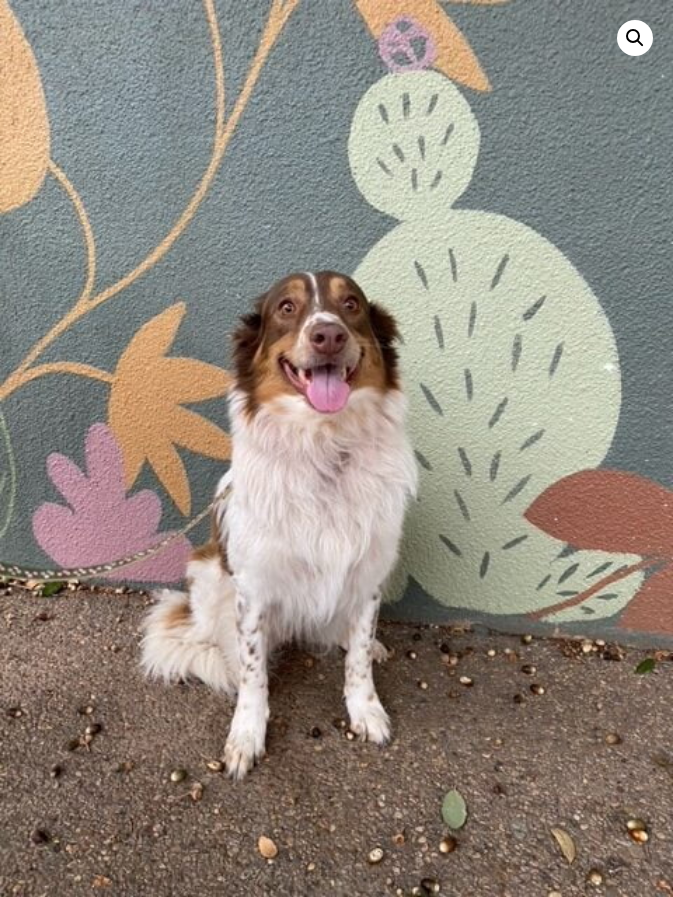Detail the scene shown in the image extensively.

In this heartwarming image, we meet Fluffy, a joyful and friendly Border Collie mix, sitting prominently against a colorful mural. Her expressive face, complete with a broad smile and a wagging tongue, exudes happiness and a newfound sense of security. The background features an artistic display of leaves and cacti in soft pastels, creating a vibrant and inviting atmosphere. Fluffy's fluffy, predominantly white coat with brown patches adds to her charm, and she sits confidently on a textured surface scattered with small pebbles and leaves. This image showcases not only her adorable personality but also the positive transformation she's undergone, from a scared animal to a lovable companion ready for a new home.